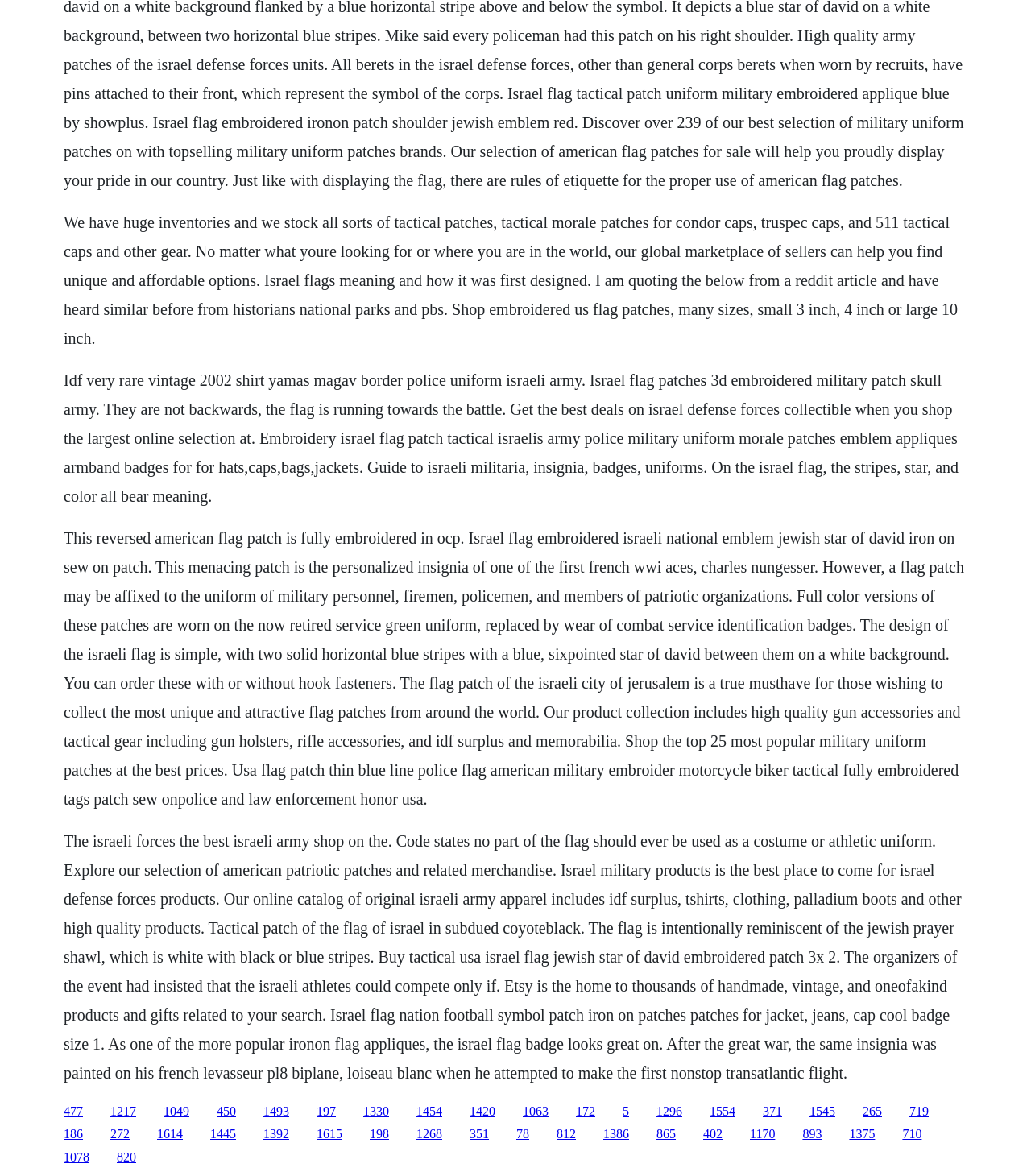Answer the question using only one word or a concise phrase: What is the design of the Israel flag?

Two blue stripes with a Star of David